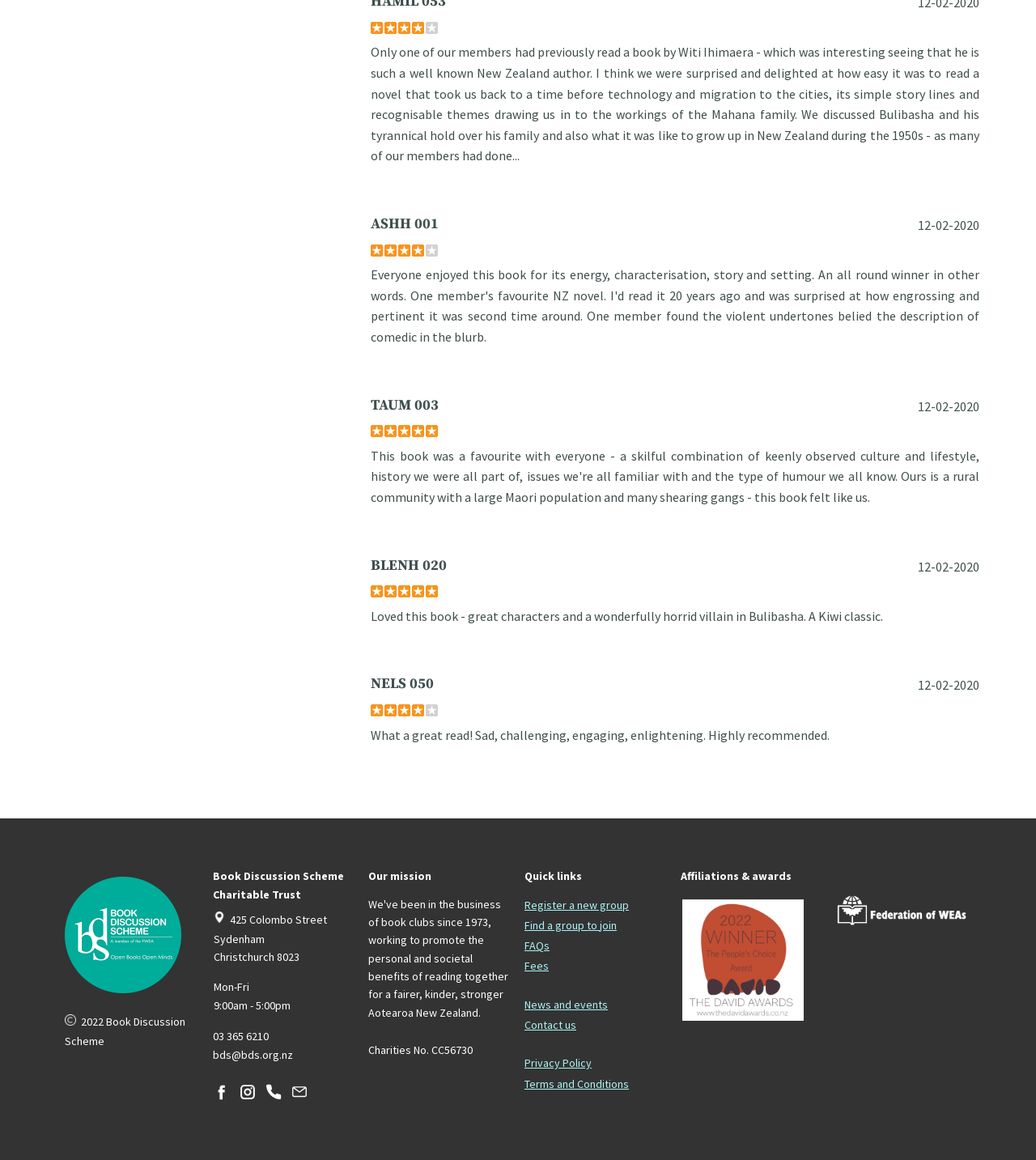Show the bounding box coordinates for the element that needs to be clicked to execute the following instruction: "Switch to English language". Provide the coordinates in the form of four float numbers between 0 and 1, i.e., [left, top, right, bottom].

None